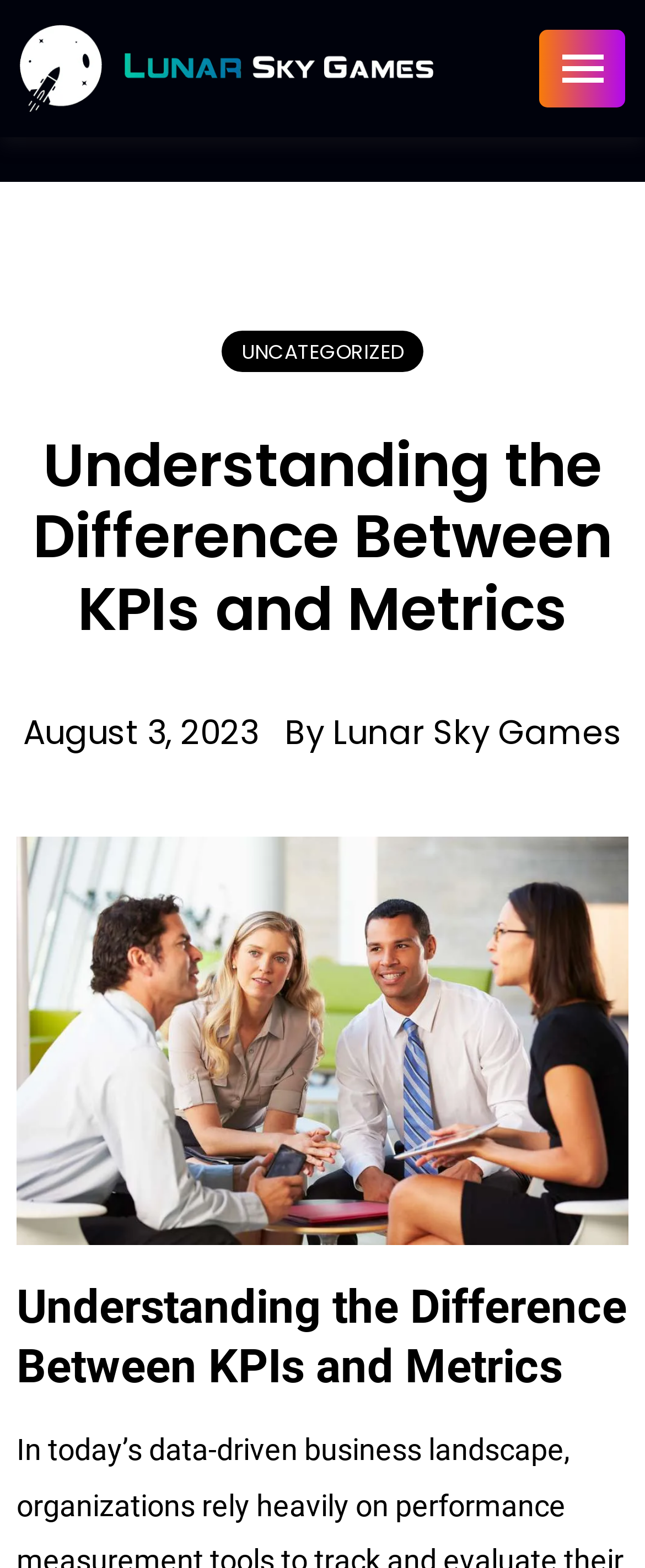Find the bounding box coordinates of the UI element according to this description: "alt="Lunar Sky Games"".

[0.031, 0.029, 0.672, 0.056]